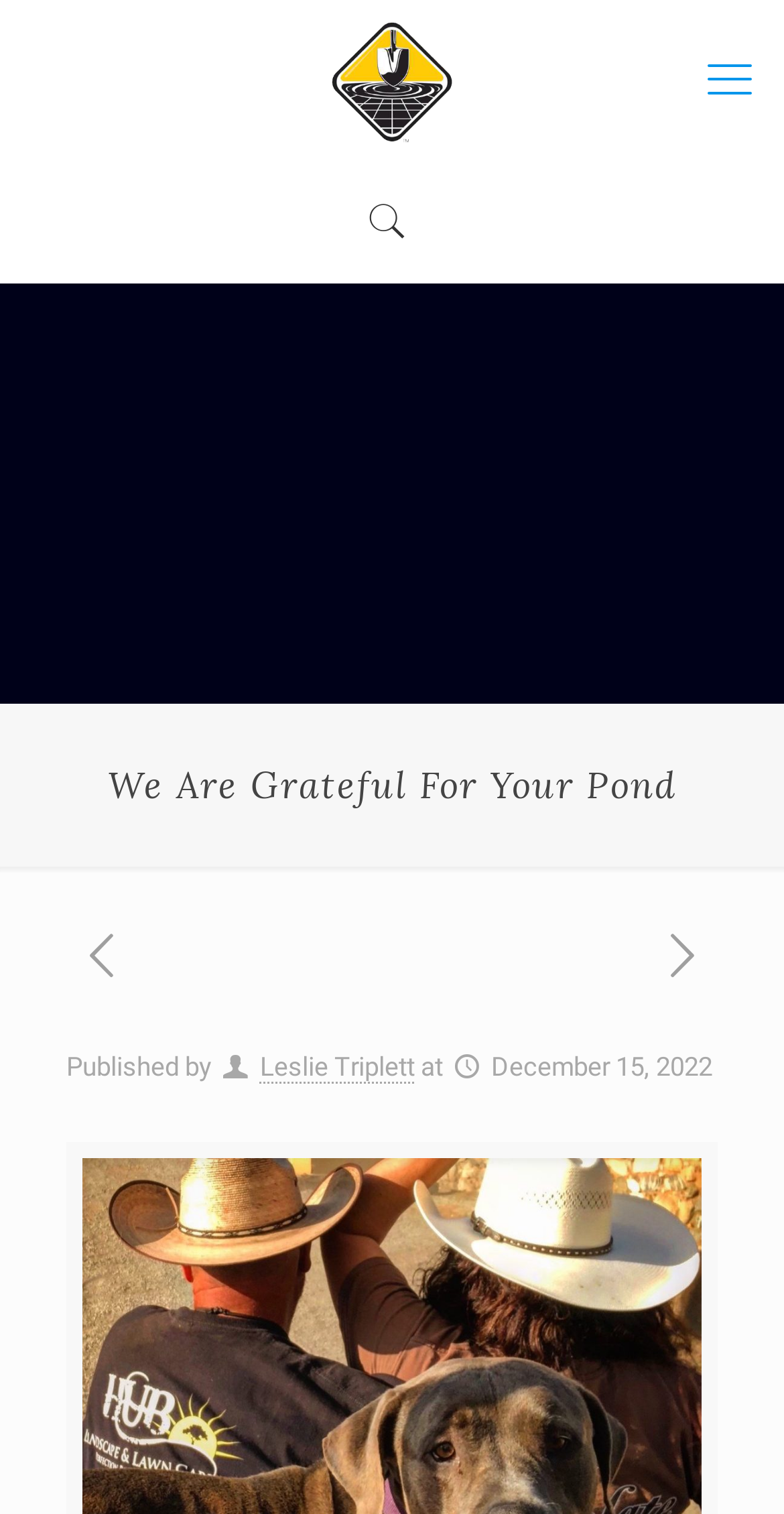Detail the various sections and features of the webpage.

The webpage appears to be a blog or article page related to pond supplies and construction. At the top left corner, there is a logo image with a link, accompanied by a smaller icon to the right. On the top right corner, there are two more icons with links.

Below the logo, there is a prominent heading that reads "We Are Grateful For Your Pond". Underneath the heading, there are two more icons with links, one on the left and one on the right.

The main content of the page starts with a section that indicates the article was "Published by" Leslie Triplett, with a link to the author's name. The publication date, December 15, 2022, is displayed to the right of the author's name.